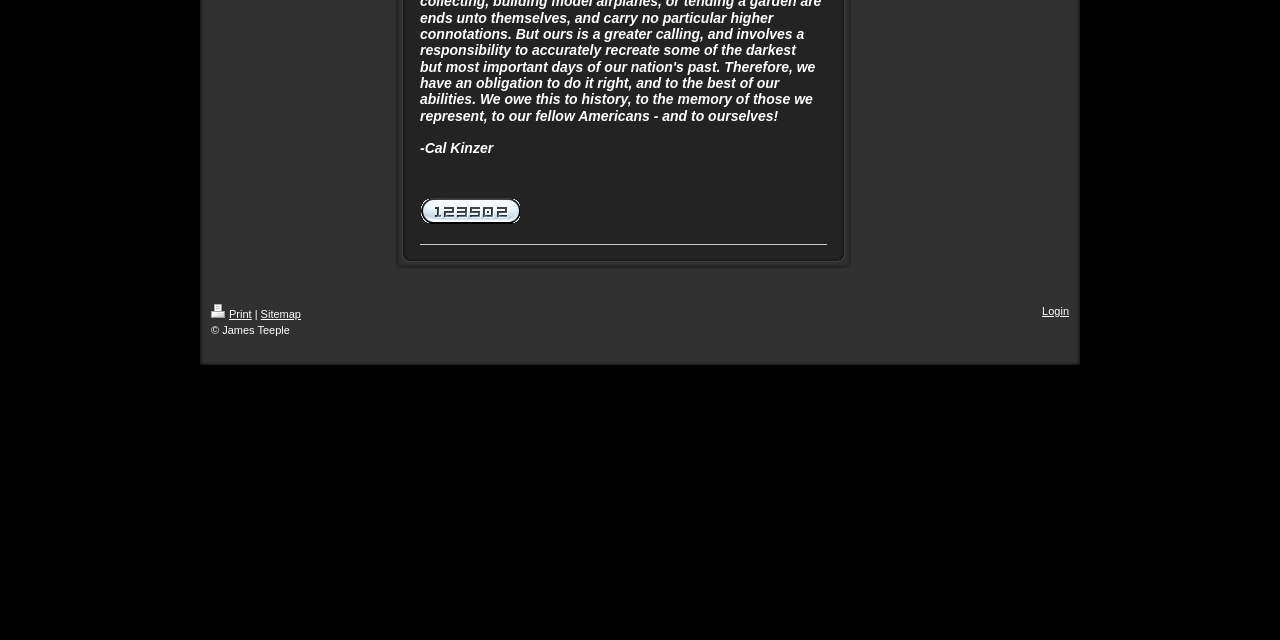Determine the bounding box for the UI element as described: "Sitemap". The coordinates should be represented as four float numbers between 0 and 1, formatted as [left, top, right, bottom].

[0.204, 0.482, 0.235, 0.5]